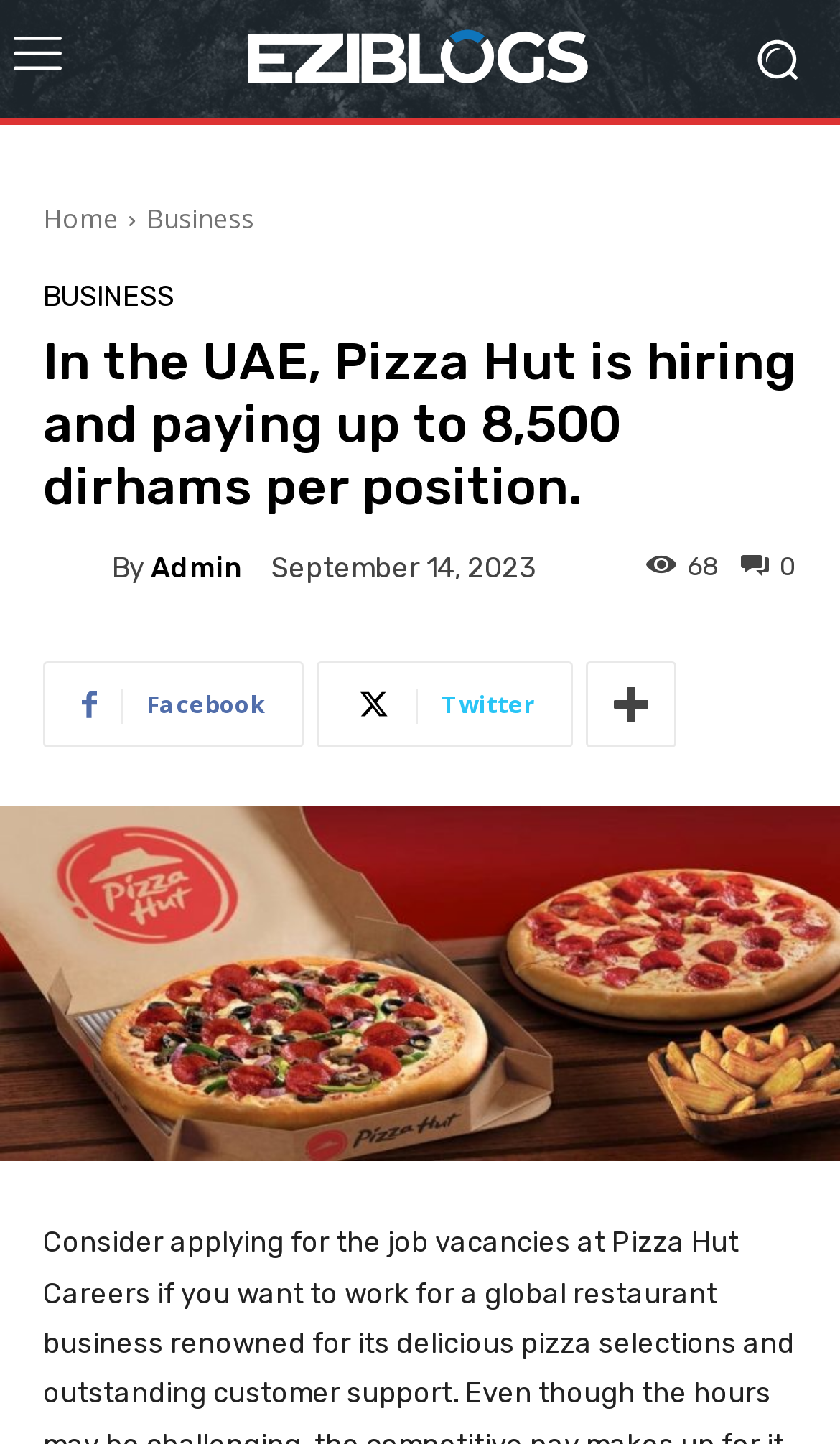Identify the bounding box for the element characterized by the following description: "parent_node: By title="admin"".

[0.051, 0.374, 0.133, 0.412]